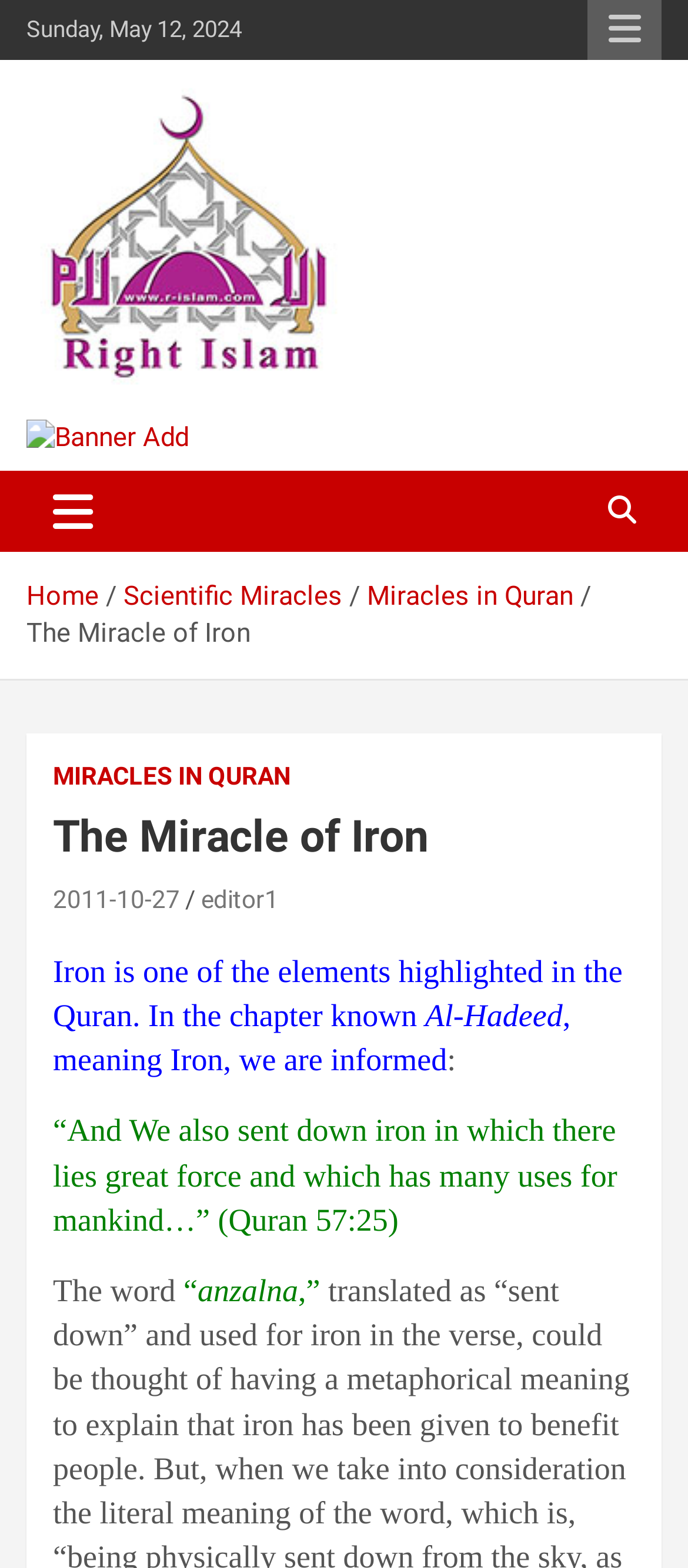Find and provide the bounding box coordinates for the UI element described with: "parent_node: Right Islam".

[0.038, 0.05, 0.5, 0.077]